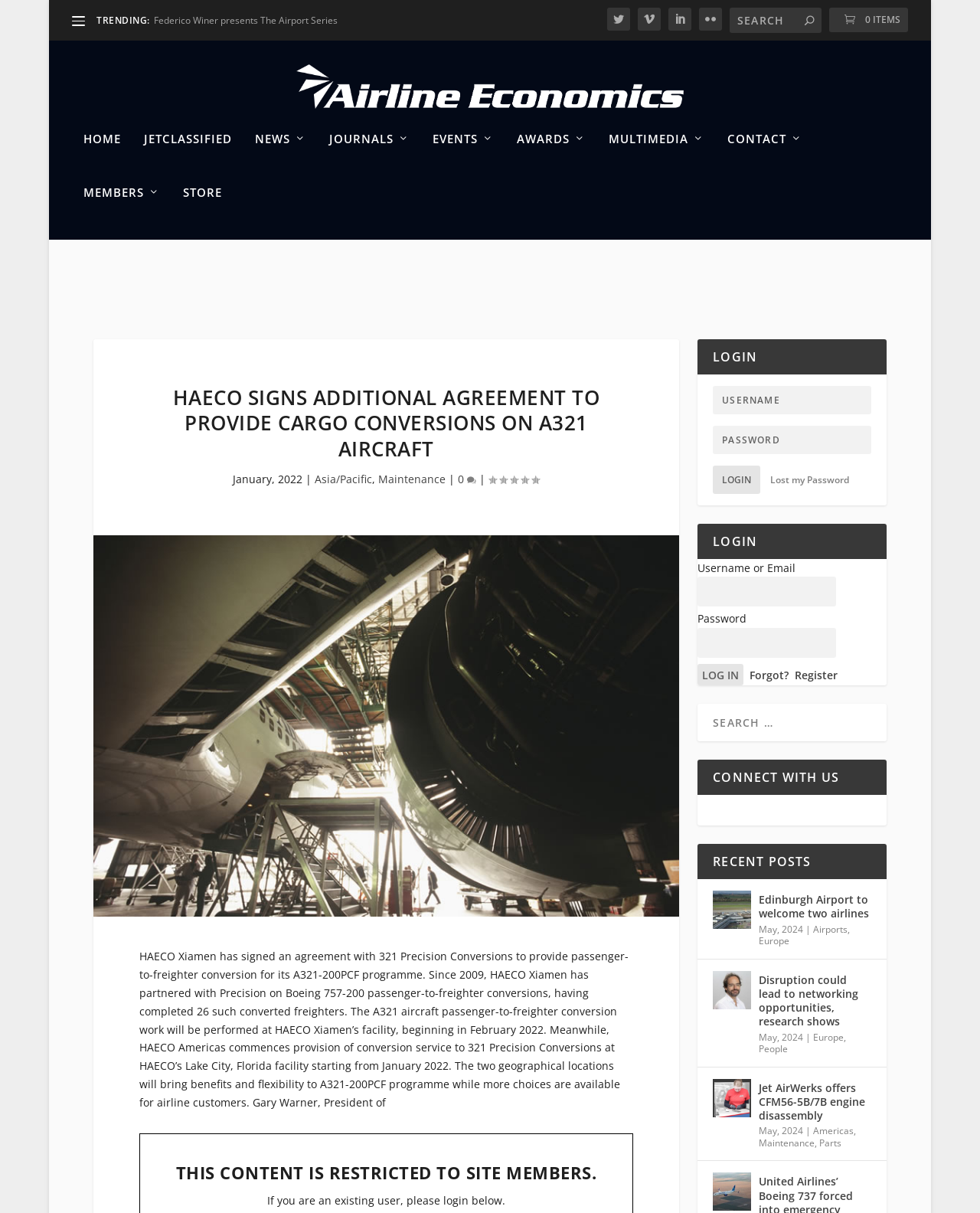What is the category of the news 'HAECO signs additional agreement to provide cargo conversions on A321 aircraft'?
From the image, respond with a single word or phrase.

Maintenance